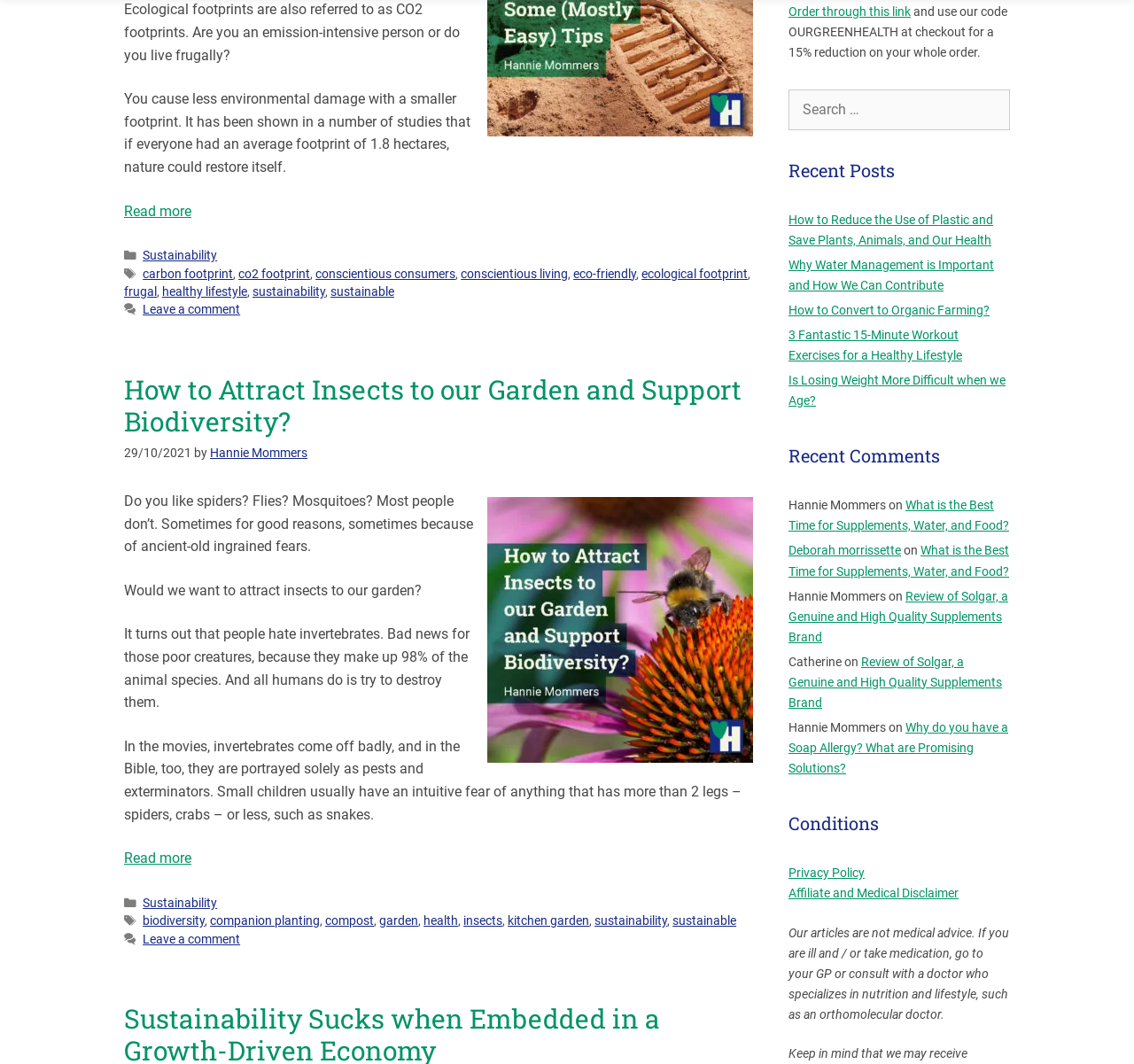Using the description "sustainability", locate and provide the bounding box of the UI element.

[0.524, 0.859, 0.588, 0.872]